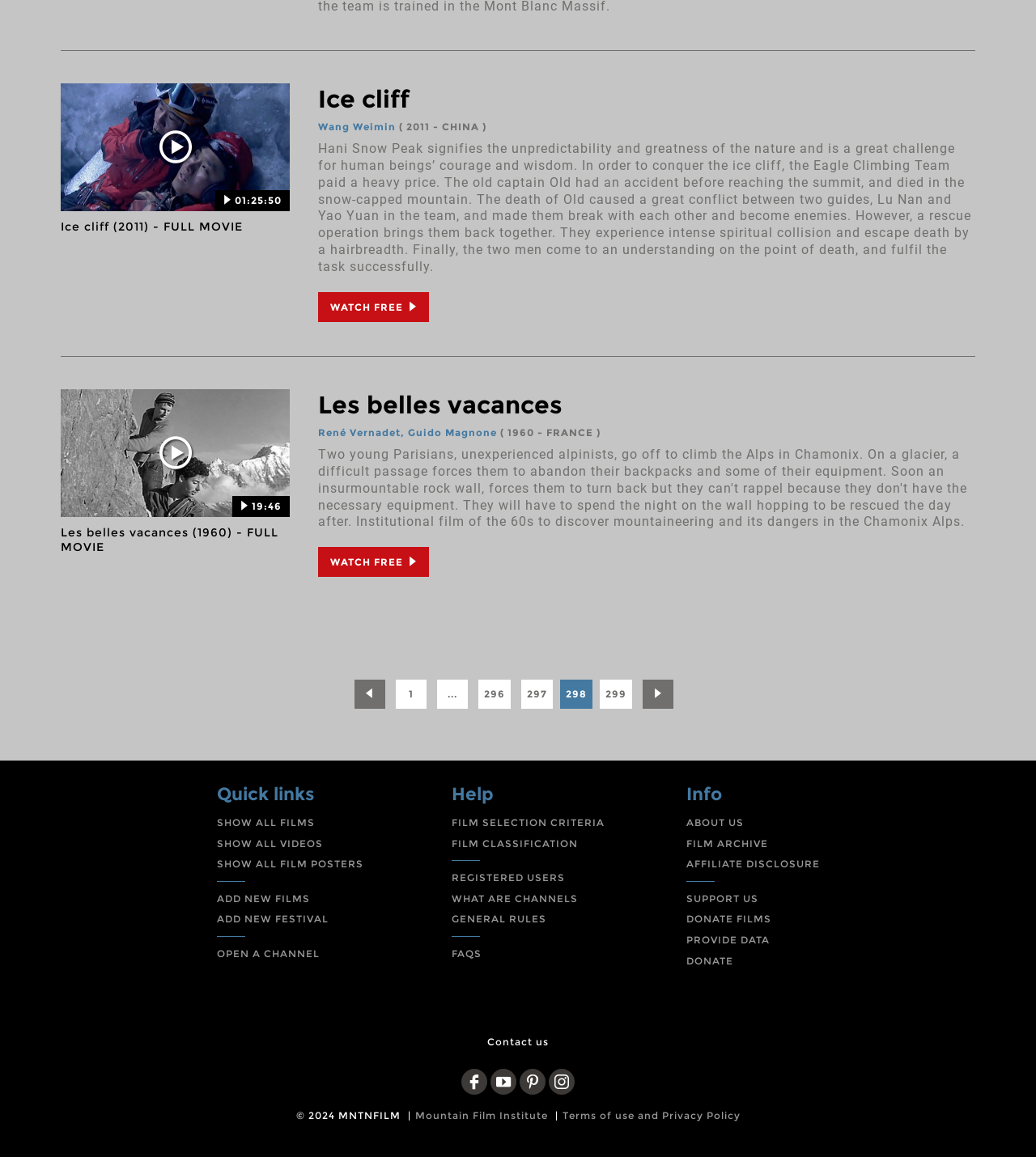Identify the bounding box for the described UI element: "aria-label="Next"".

[0.62, 0.588, 0.65, 0.613]